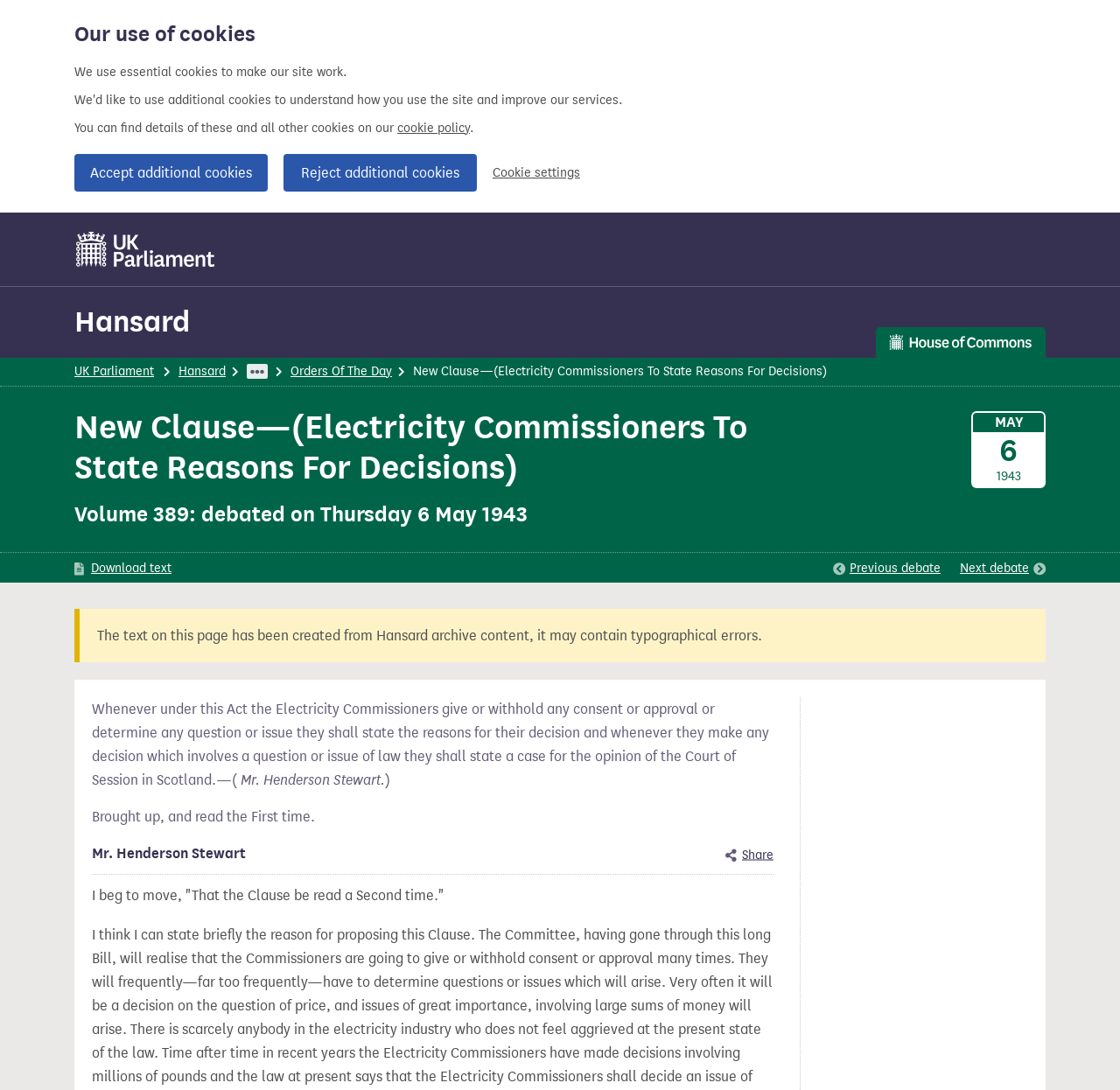What can be done with the text on this page?
Refer to the image and provide a one-word or short phrase answer.

Download